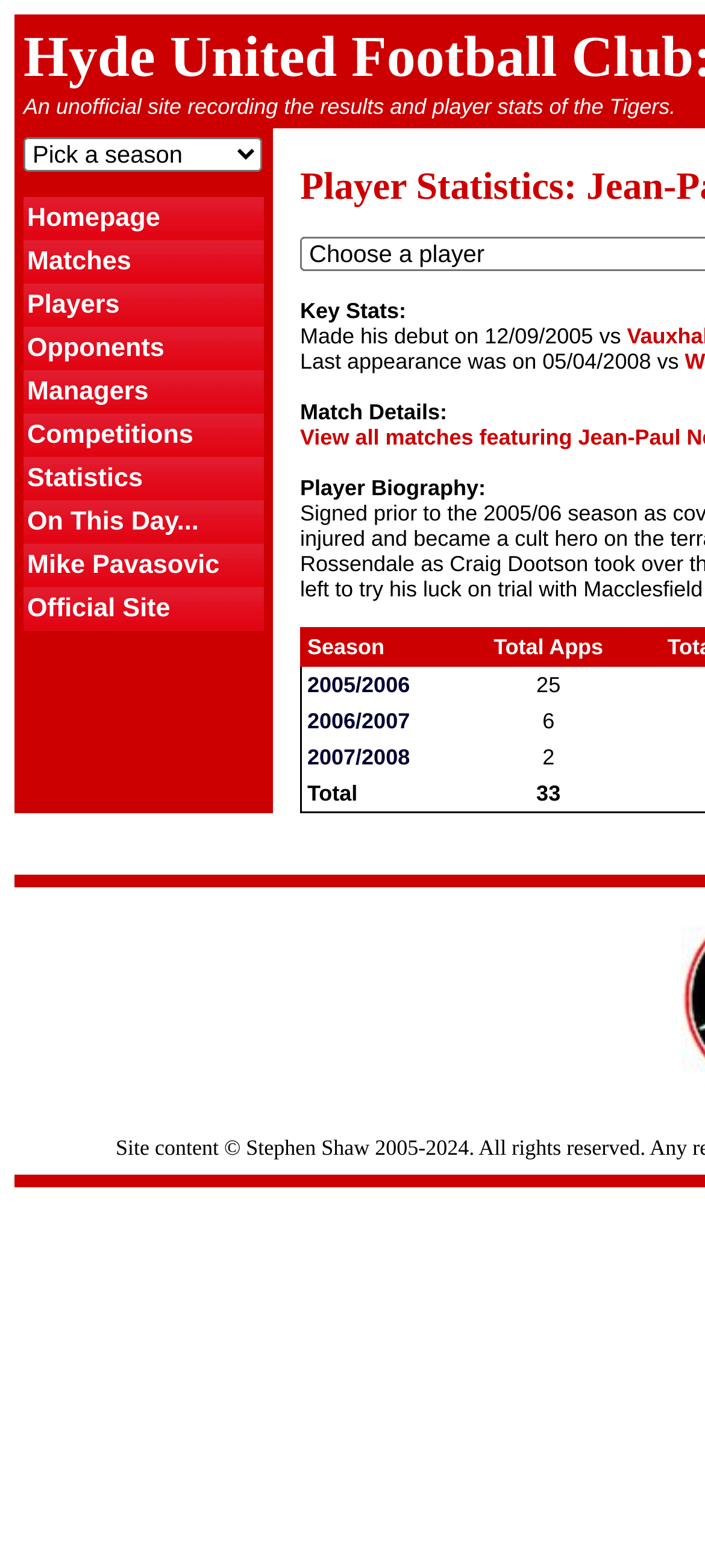What is the name of the football club?
Using the image, provide a concise answer in one word or a short phrase.

Hyde United